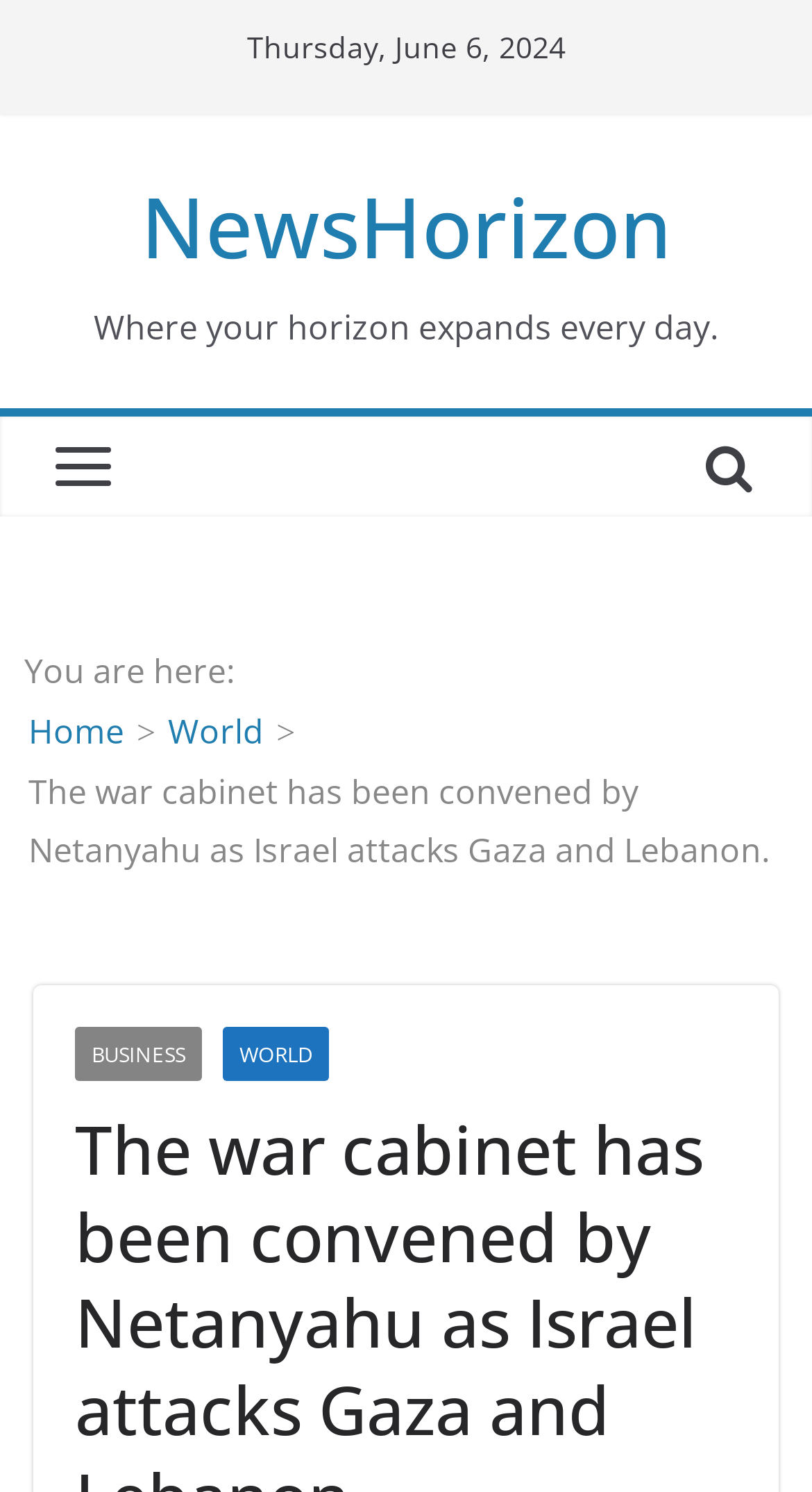Please provide the main heading of the webpage content.

The war cabinet has been convened by Netanyahu as Israel attacks Gaza and Lebanon.